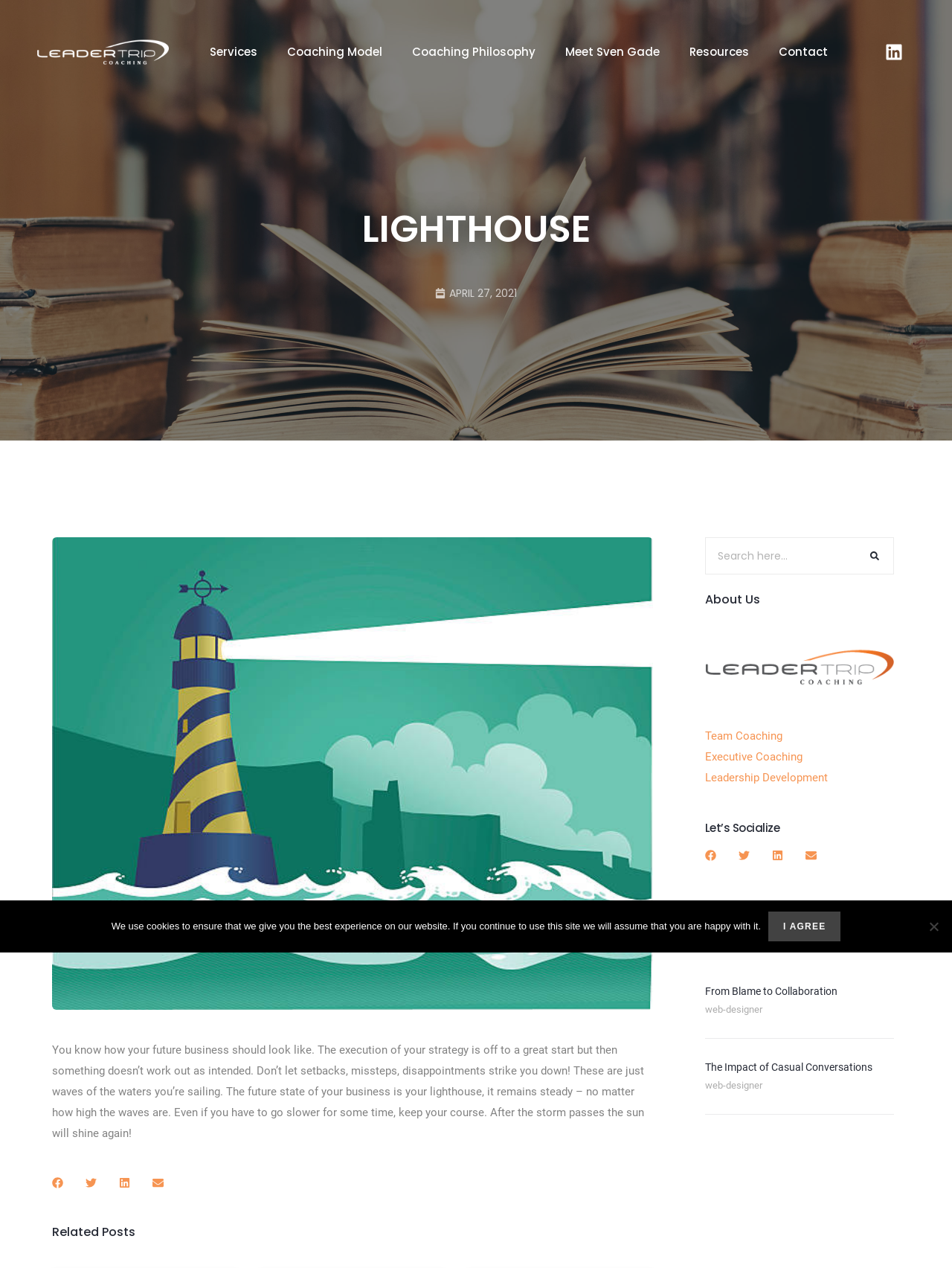What is the company name of the website?
Examine the screenshot and reply with a single word or phrase.

LeaderTrip Coaching